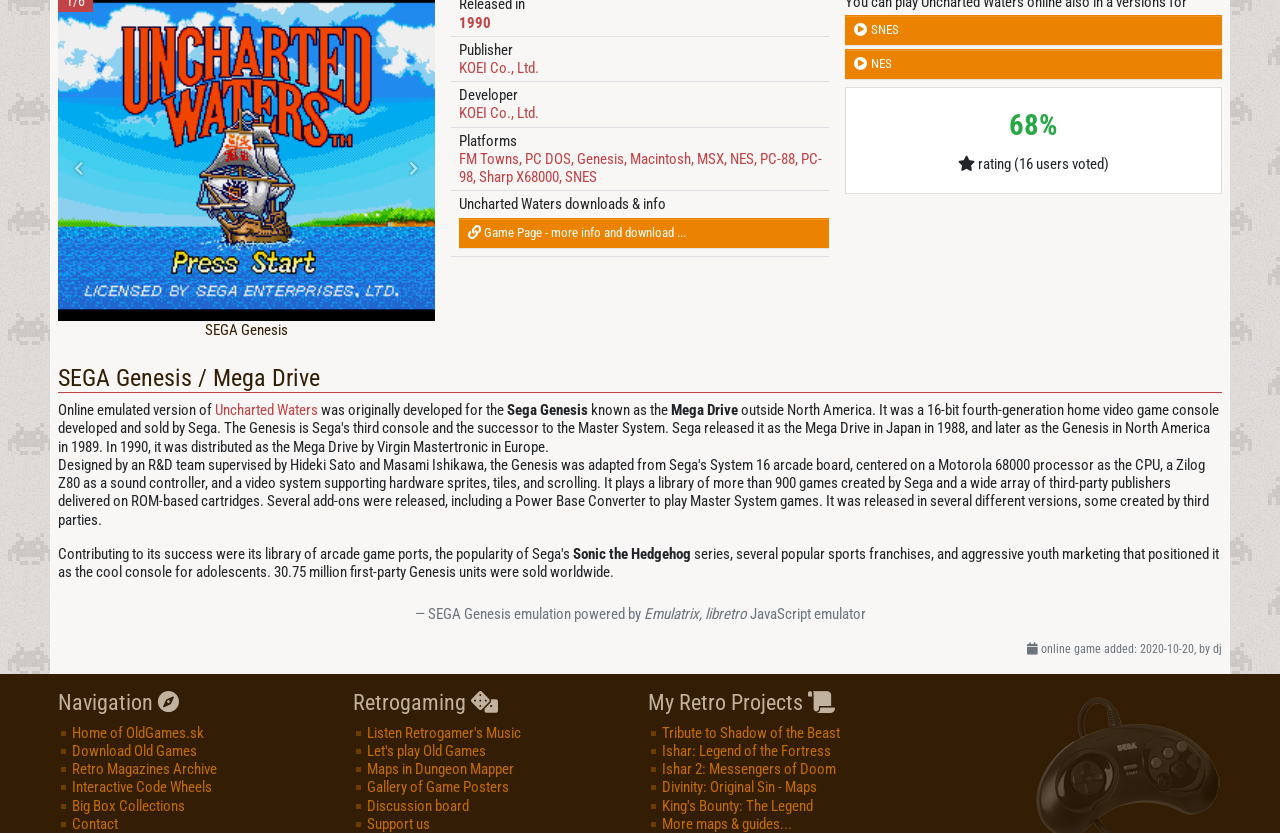What is the release year of Uncharted Waters?
Based on the image, please offer an in-depth response to the question.

The release year of Uncharted Waters can be found in the top section of the webpage, where it is listed as '1990' next to the 'Publisher' and 'Developer' information.